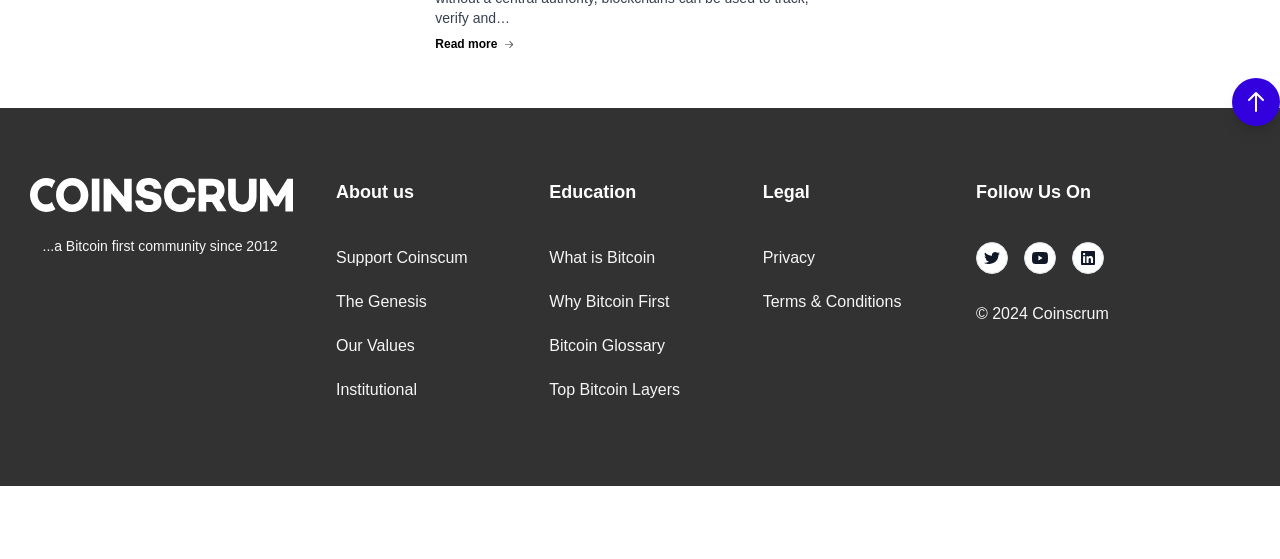Locate the bounding box coordinates of the segment that needs to be clicked to meet this instruction: "View the Privacy policy".

[0.596, 0.446, 0.637, 0.476]